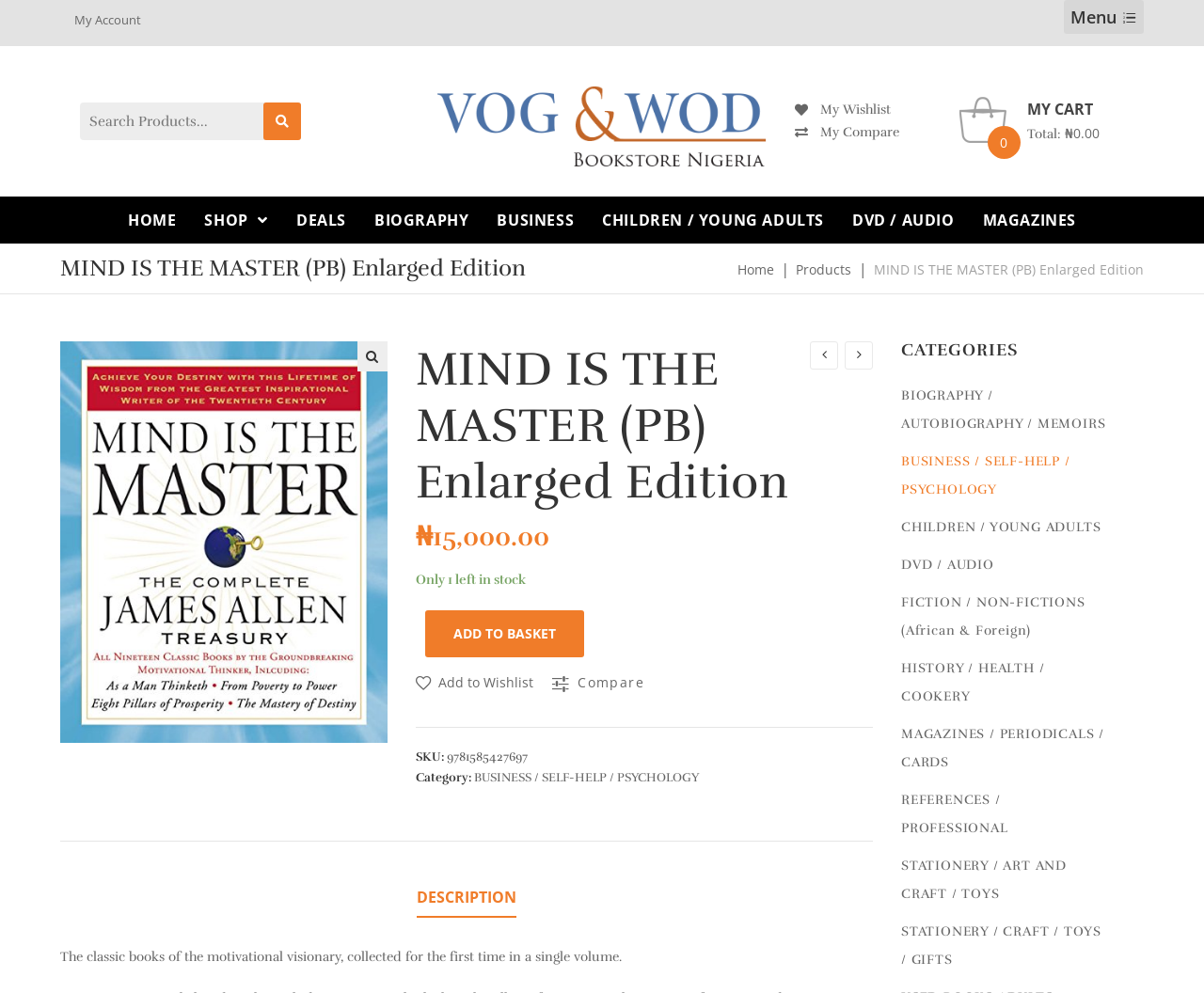Detail the features and information presented on the webpage.

This webpage is an online bookstore, specifically showcasing the book "MIND IS THE MASTER (PB) Enlarged Edition" by Vog and Wod Bookstore. At the top left, there is a link to "My Account" and a search bar with a search button. To the right of the search bar, there is a link to the bookstore's homepage, "Vog and Wod Bookstore", accompanied by an image of the bookstore's logo. 

Below the search bar, there are several links to different categories, including "HOME", "SHOP", "DEALS", "BIOGRAPHY", "BUSINESS", "CHILDREN / YOUNG ADULTS", "DVD / AUDIO", and "MAGAZINES". 

The main content of the page is dedicated to the book "MIND IS THE MASTER (PB) Enlarged Edition". There is a heading with the book title, followed by a breadcrumb navigation menu showing the path from the homepage to the current page. 

Below the breadcrumb menu, there are several links to social media platforms and a button to add the book to the cart. The book's price, "₦15,000.00", is displayed, along with a note indicating that only one copy is left in stock. 

Further down, there is a section with details about the book, including its SKU, category, and a brief description. There is also a tab list with a single tab, "DESCRIPTION", which contains a brief summary of the book. 

On the right side of the page, there is a section titled "CATEGORIES" with links to various categories, including "BIOGRAPHY / AUTOBIOGRAPHY / MEMOIRS", "BUSINESS / SELF-HELP / PSYCHOLOGY", and others.